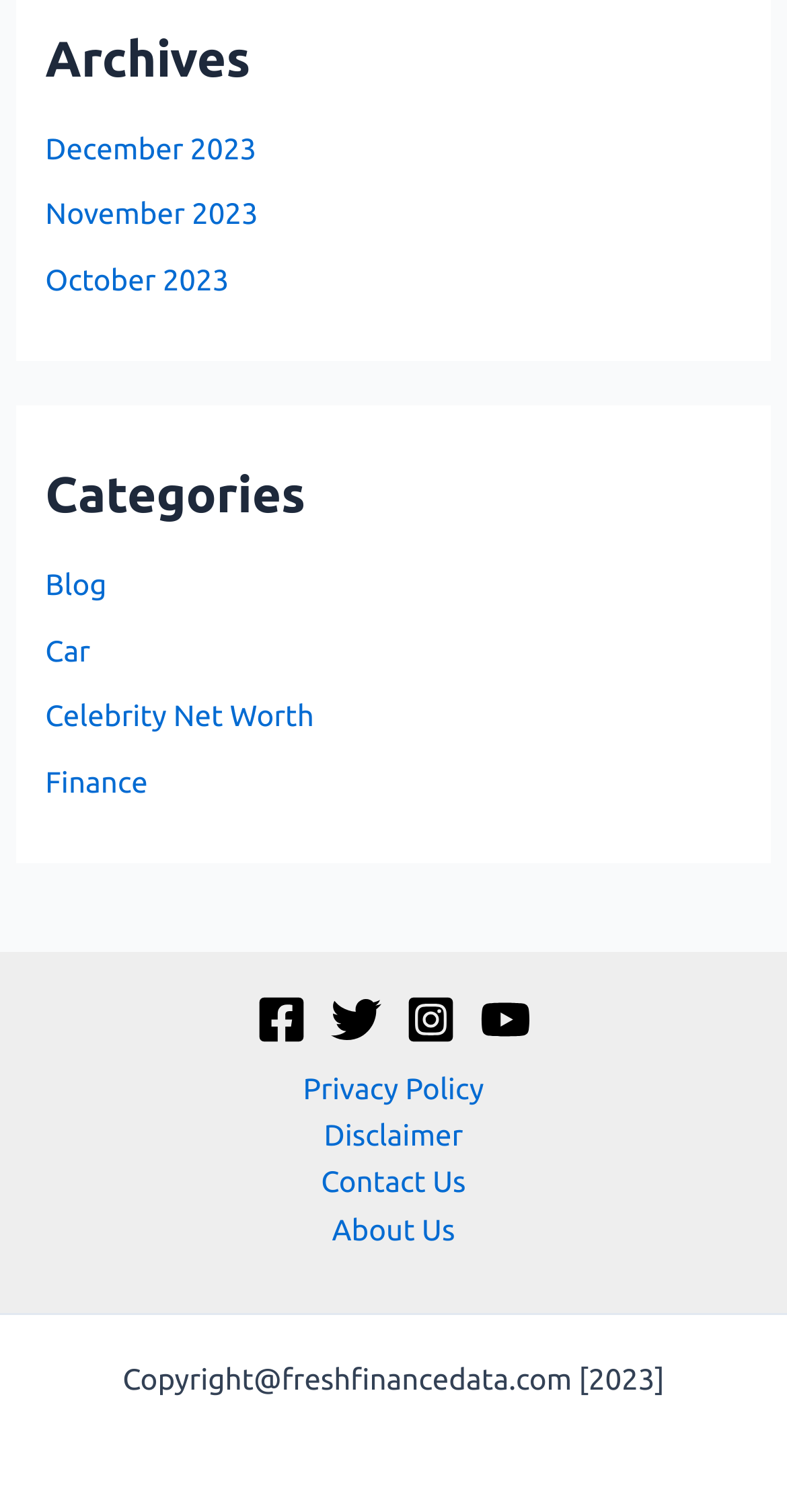Using the provided description Celebrity Net Worth, find the bounding box coordinates for the UI element. Provide the coordinates in (top-left x, top-left y, bottom-right x, bottom-right y) format, ensuring all values are between 0 and 1.

[0.058, 0.462, 0.399, 0.485]